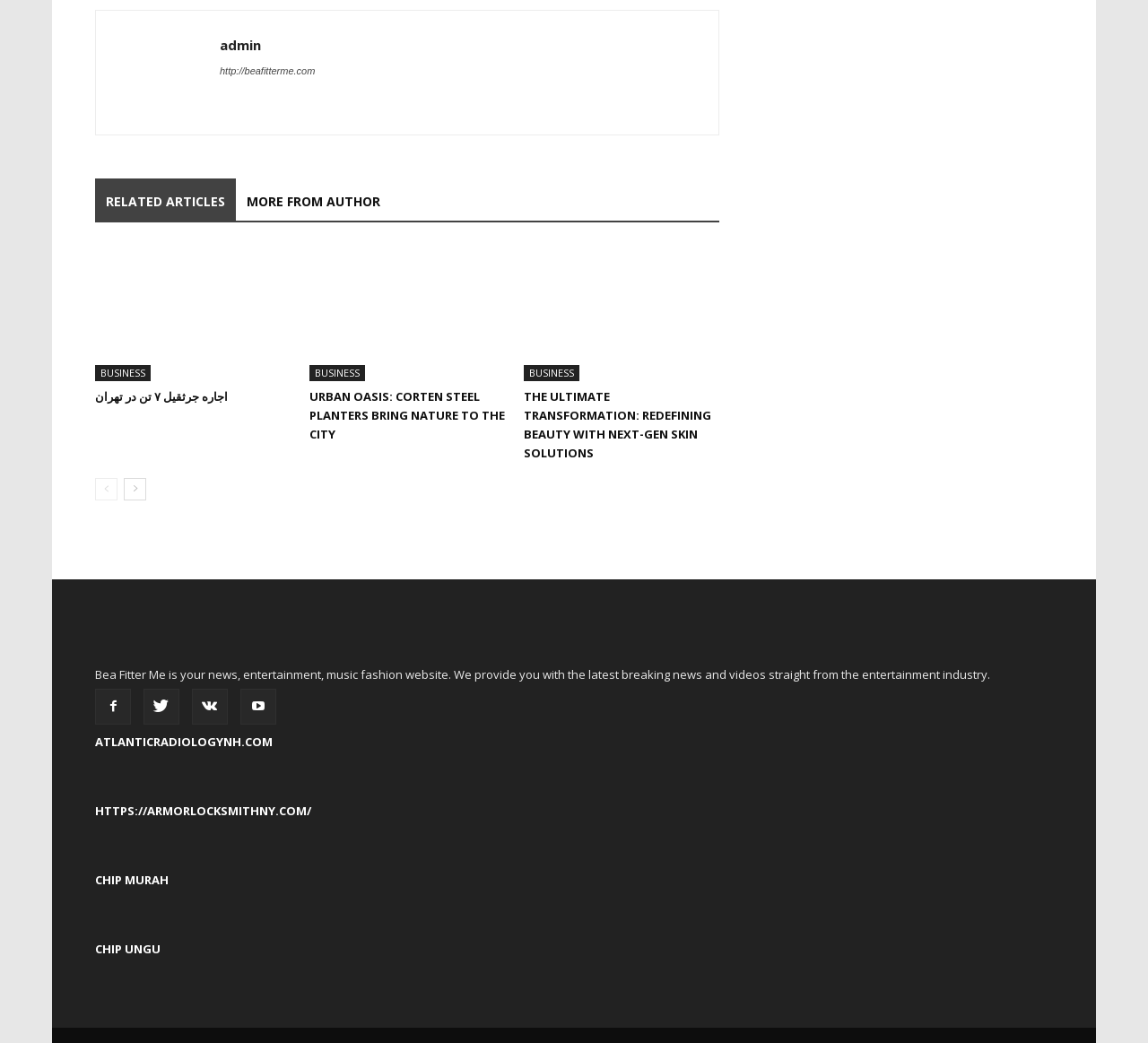Answer this question in one word or a short phrase: What is the topic of the article with the title 'URBAN OASIS: CORTEN STEEL PLANTERS BRING NATURE TO THE CITY'?

Urban Oasis